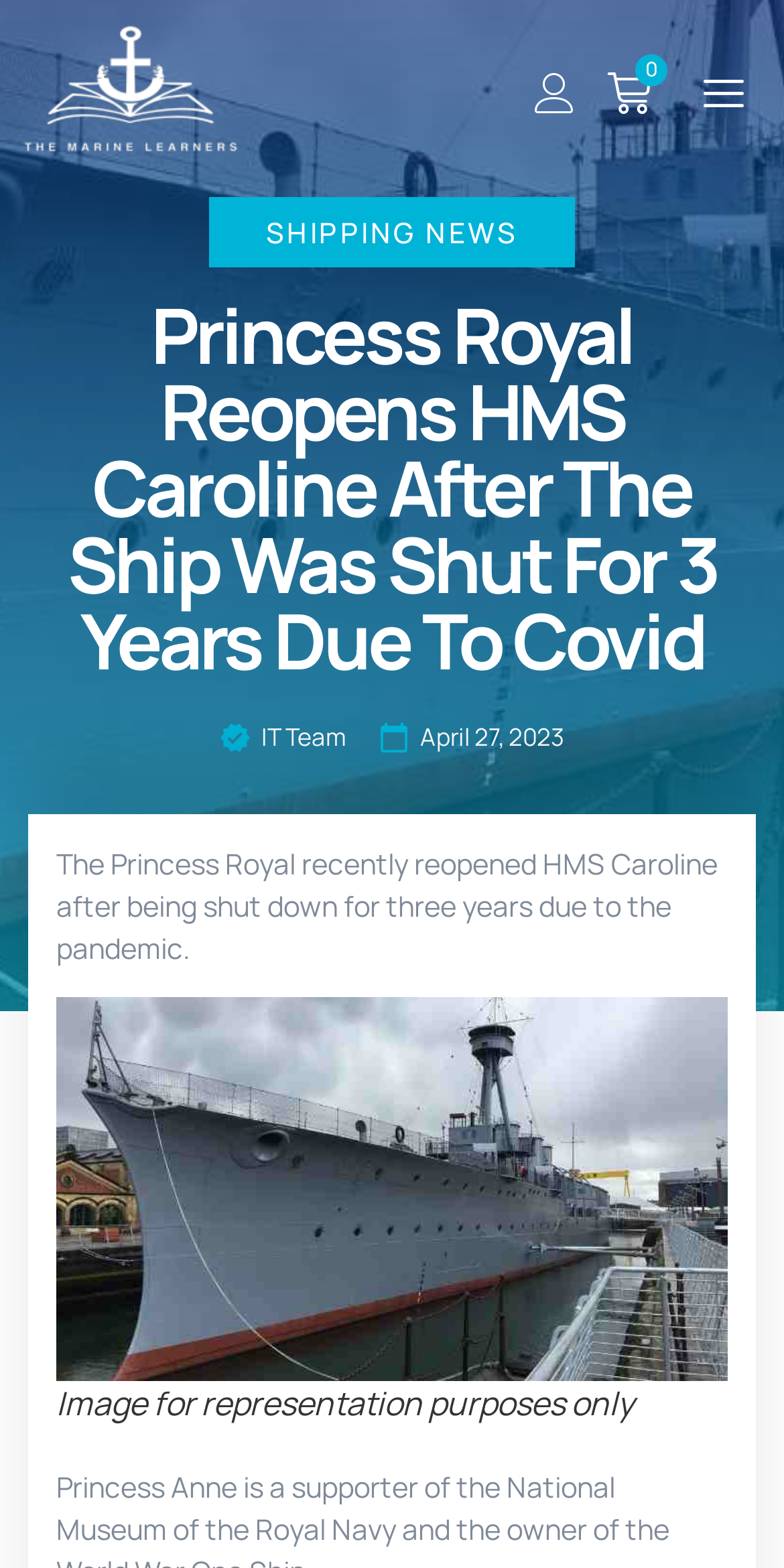Answer the question with a brief word or phrase:
How many years was HMS Caroline shut down due to the pandemic?

Three years